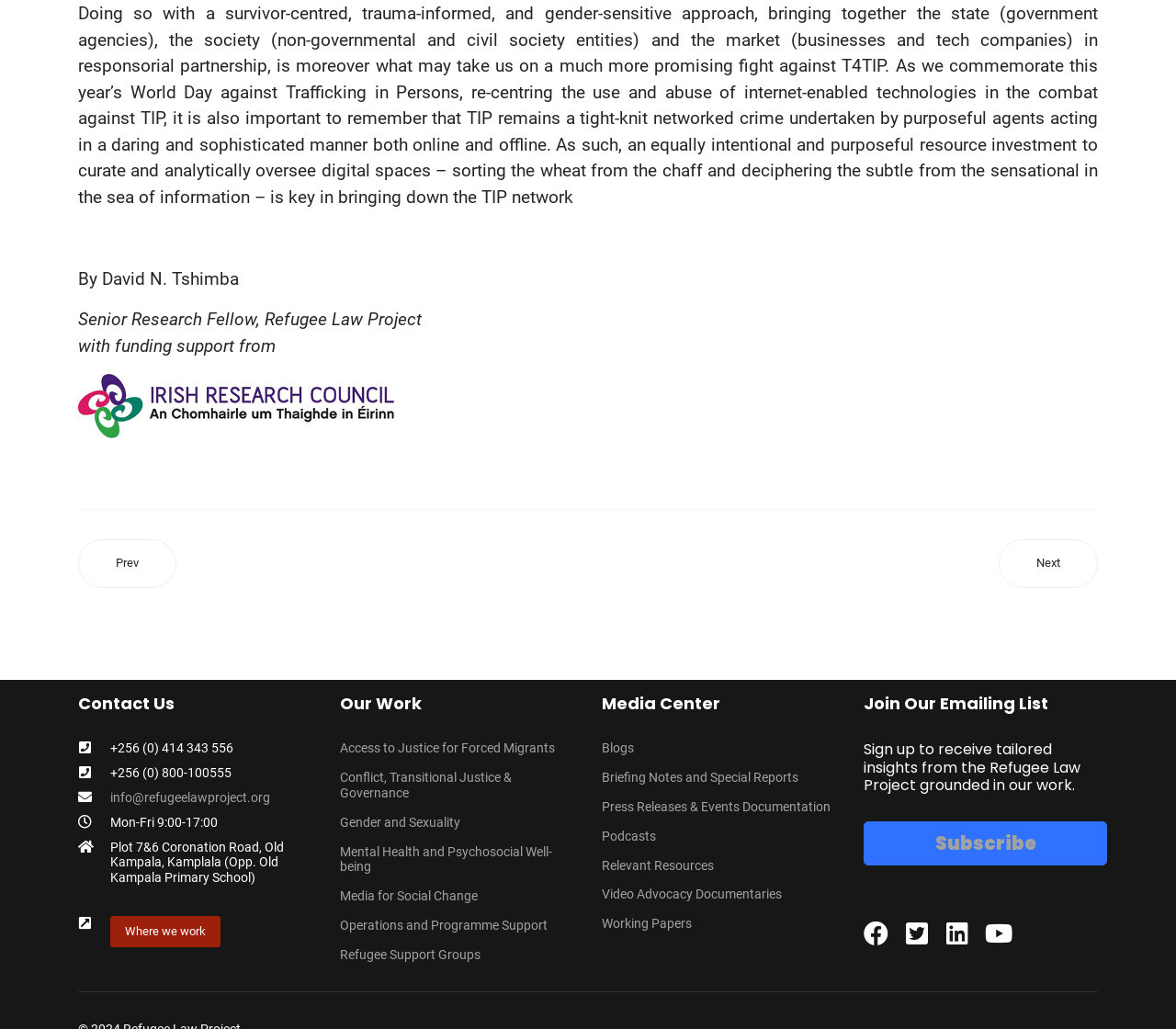What is the author of the previous article?
Please use the image to provide an in-depth answer to the question.

I found the author's name by looking at the text 'By David N. Tshimba' which is located above the title of the previous article.